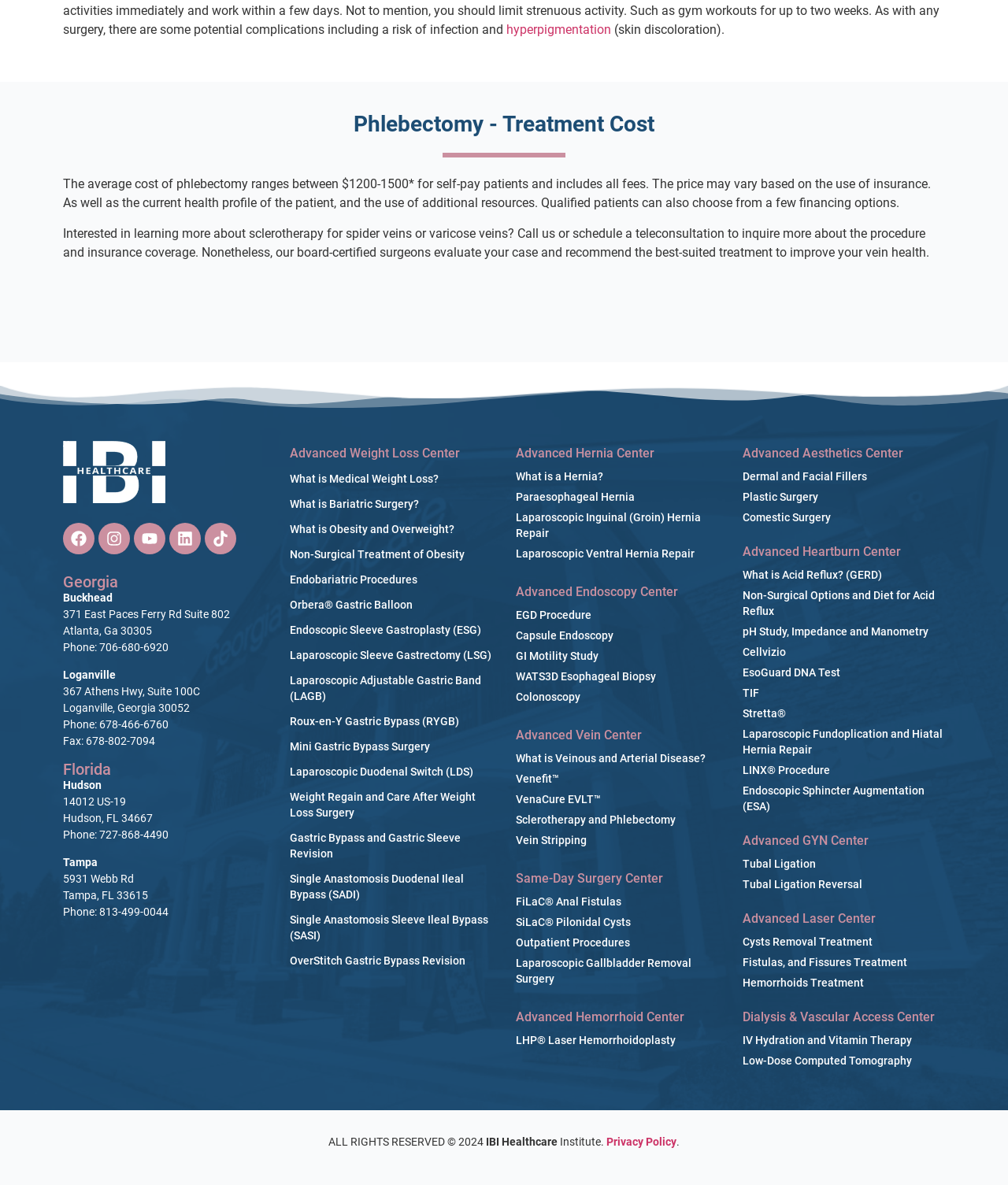Find the bounding box coordinates for the HTML element described as: "Privacy Policy". The coordinates should consist of four float values between 0 and 1, i.e., [left, top, right, bottom].

[0.602, 0.958, 0.671, 0.969]